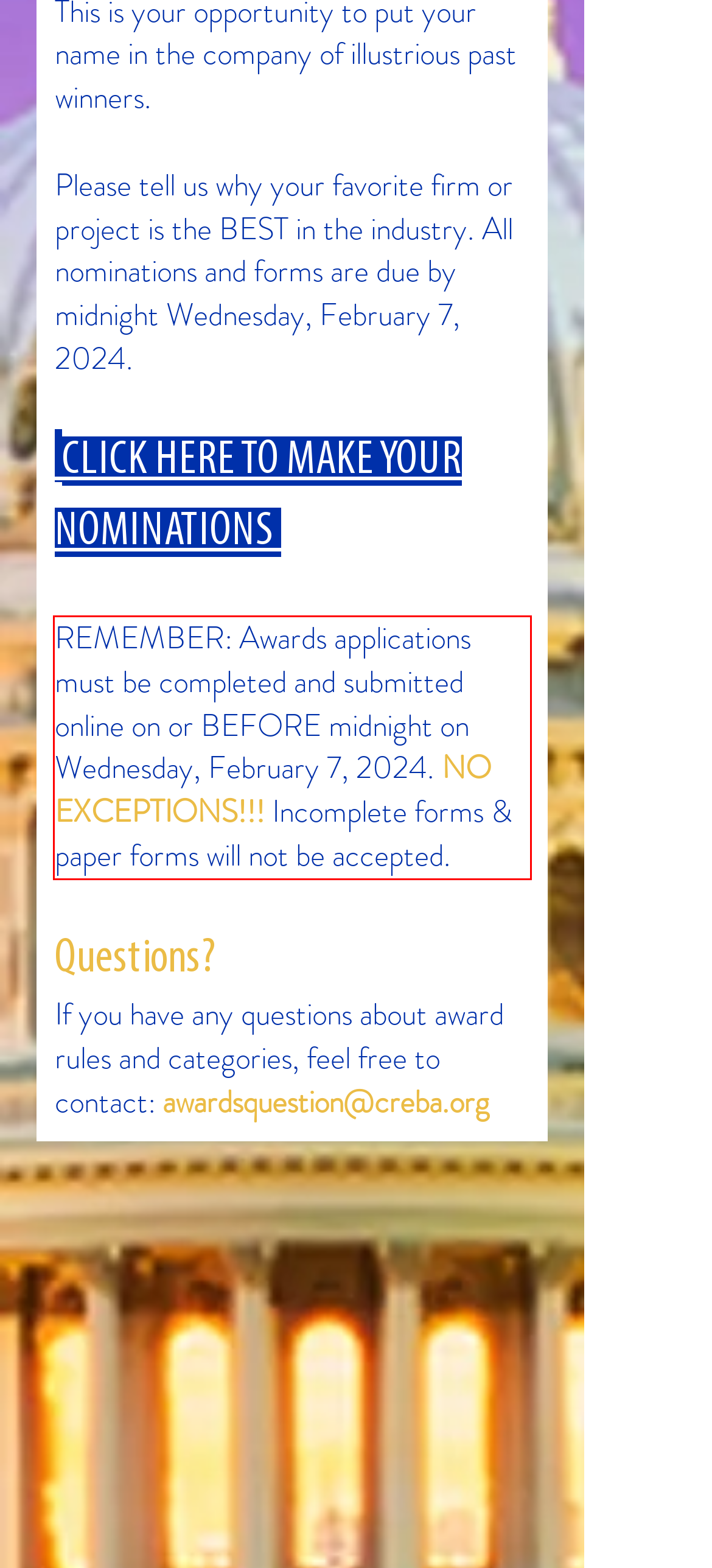Identify the text inside the red bounding box on the provided webpage screenshot by performing OCR.

REMEMBER: Awards applications must be completed and submitted online on or BEFORE midnight on Wednesday, February 7, 2024. NO EXCEPTIONS!!! Incomplete forms & paper forms will not be accepted.